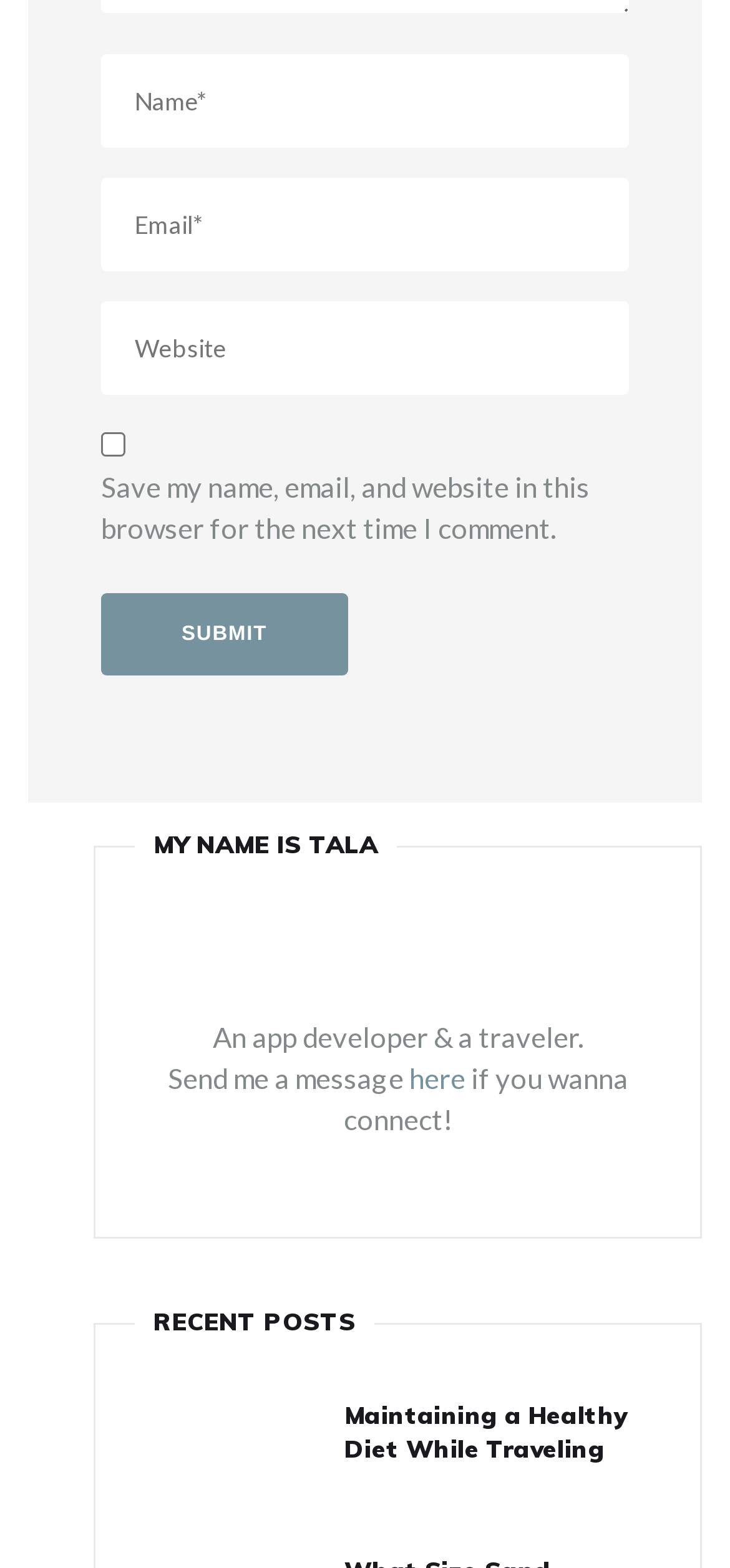Using the element description: "here", determine the bounding box coordinates. The coordinates should be in the format [left, top, right, bottom], with values between 0 and 1.

[0.56, 0.677, 0.637, 0.698]